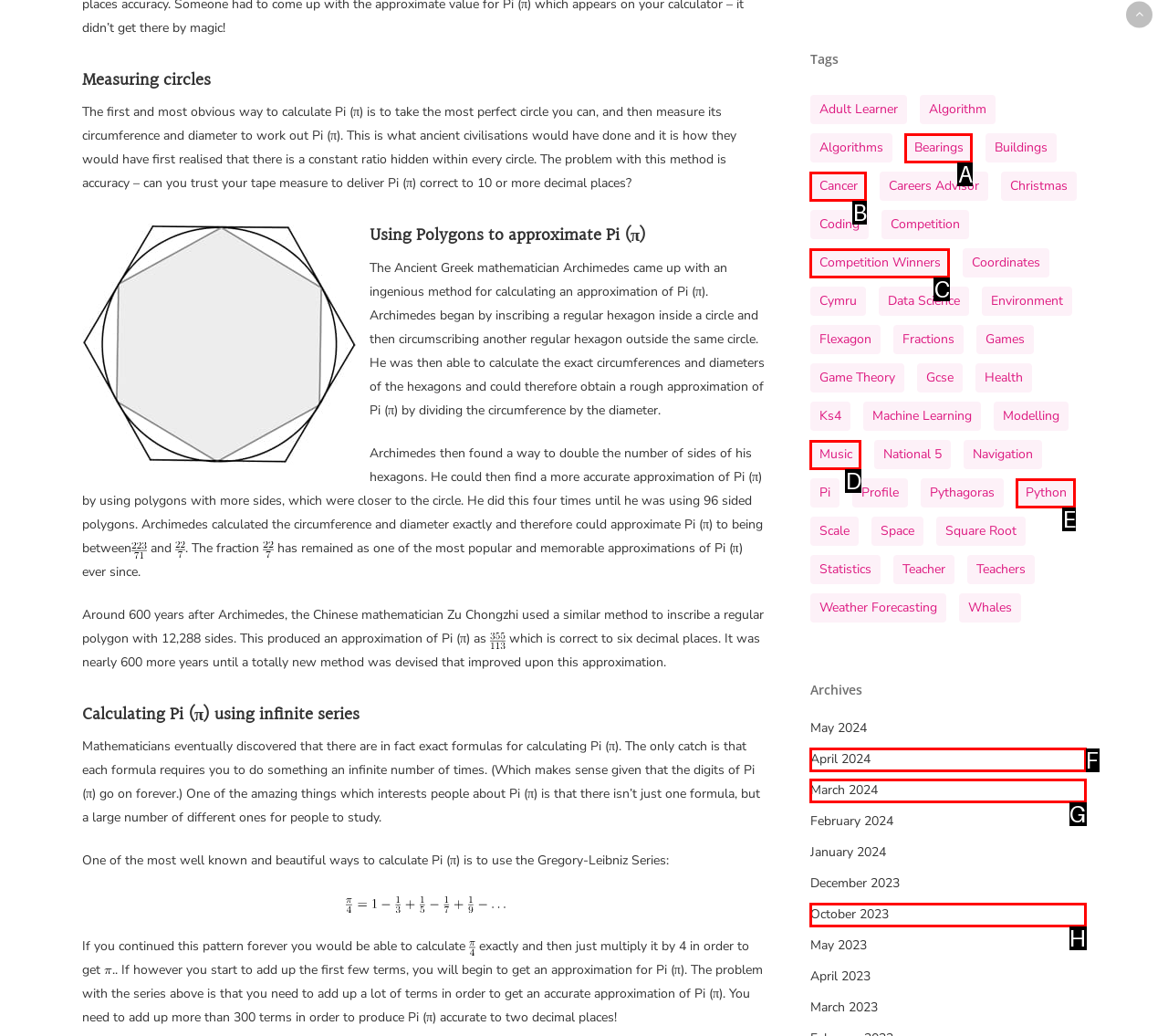Match the element description: python to the correct HTML element. Answer with the letter of the selected option.

E